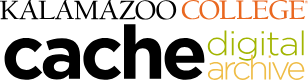Provide your answer to the question using just one word or phrase: What is the purpose of the digital archive initiative?

Preserving and sharing academic works